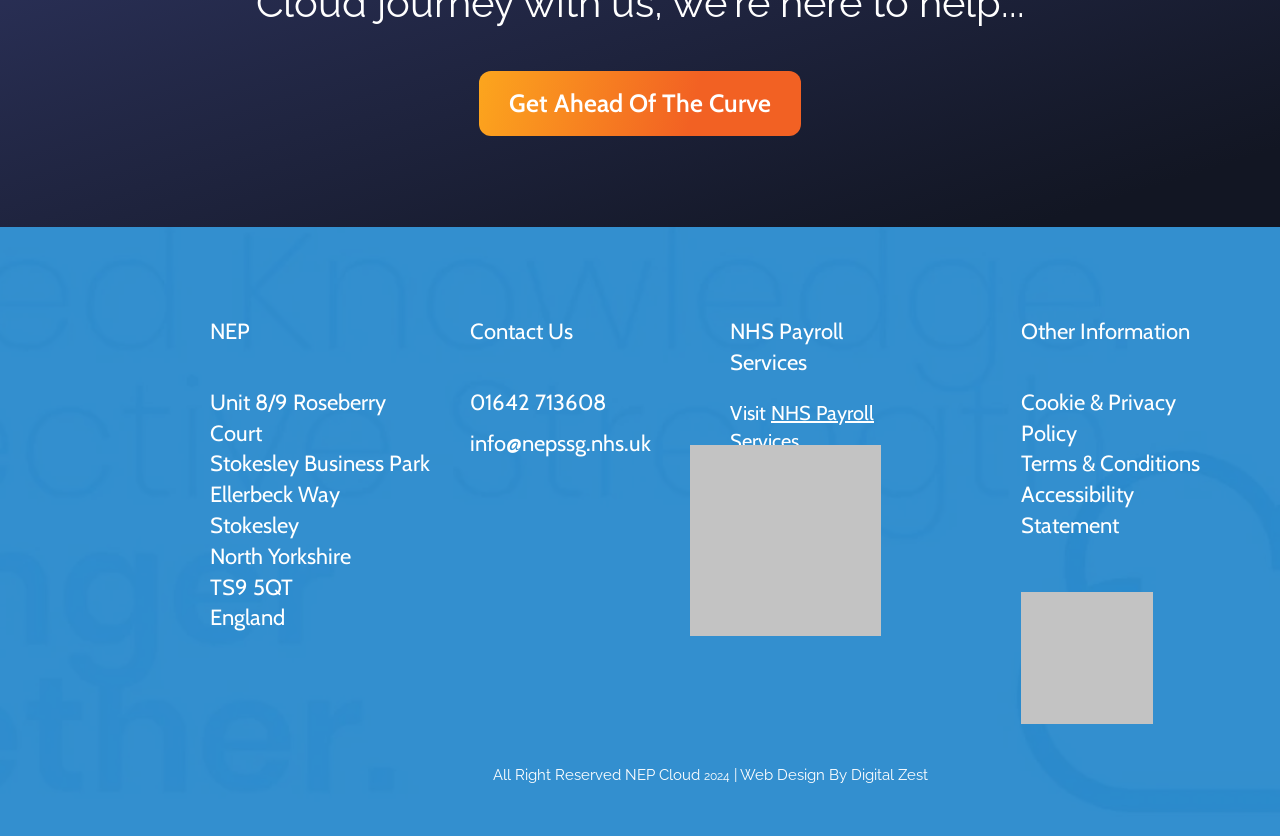Find the bounding box coordinates for the element that must be clicked to complete the instruction: "Click the 'Get Ahead Of The Curve' button". The coordinates should be four float numbers between 0 and 1, indicated as [left, top, right, bottom].

[0.374, 0.084, 0.626, 0.162]